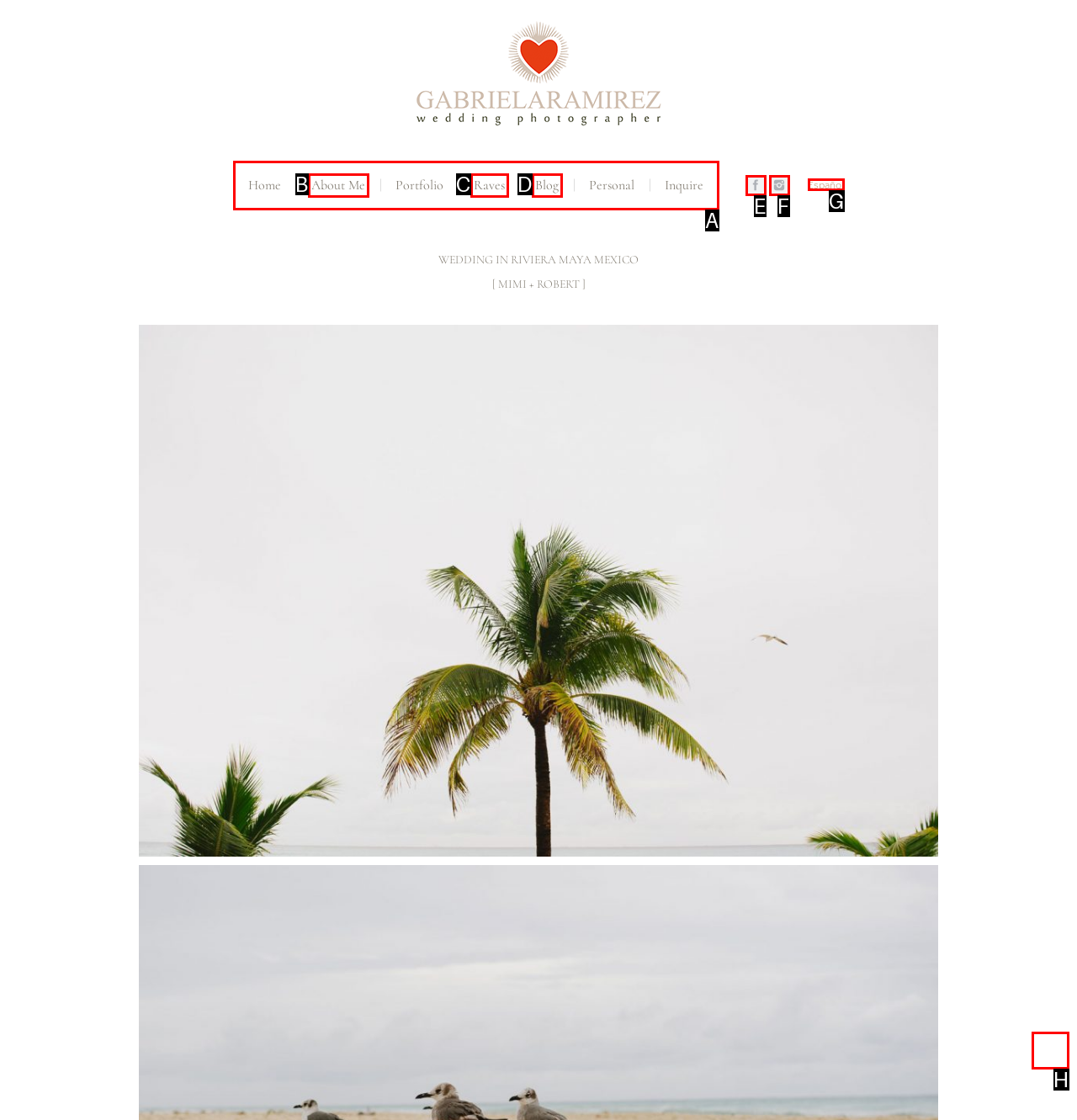Using the provided description: parent_node: Skip to content, select the HTML element that corresponds to it. Indicate your choice with the option's letter.

H